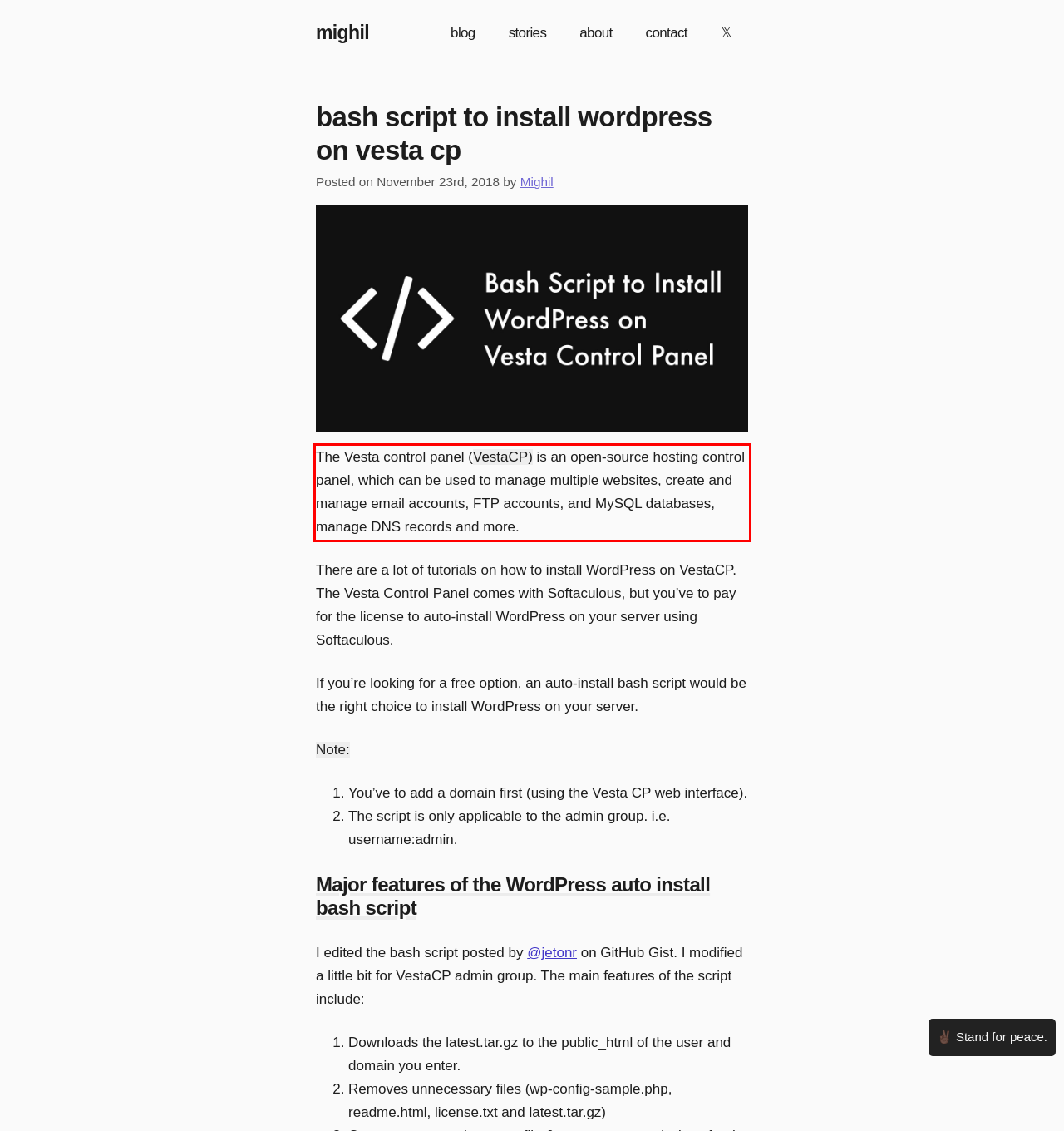Analyze the screenshot of a webpage where a red rectangle is bounding a UI element. Extract and generate the text content within this red bounding box.

The Vesta control panel (VestaCP) is an open-source hosting control panel, which can be used to manage multiple websites, create and manage email accounts, FTP accounts, and MySQL databases, manage DNS records and more.